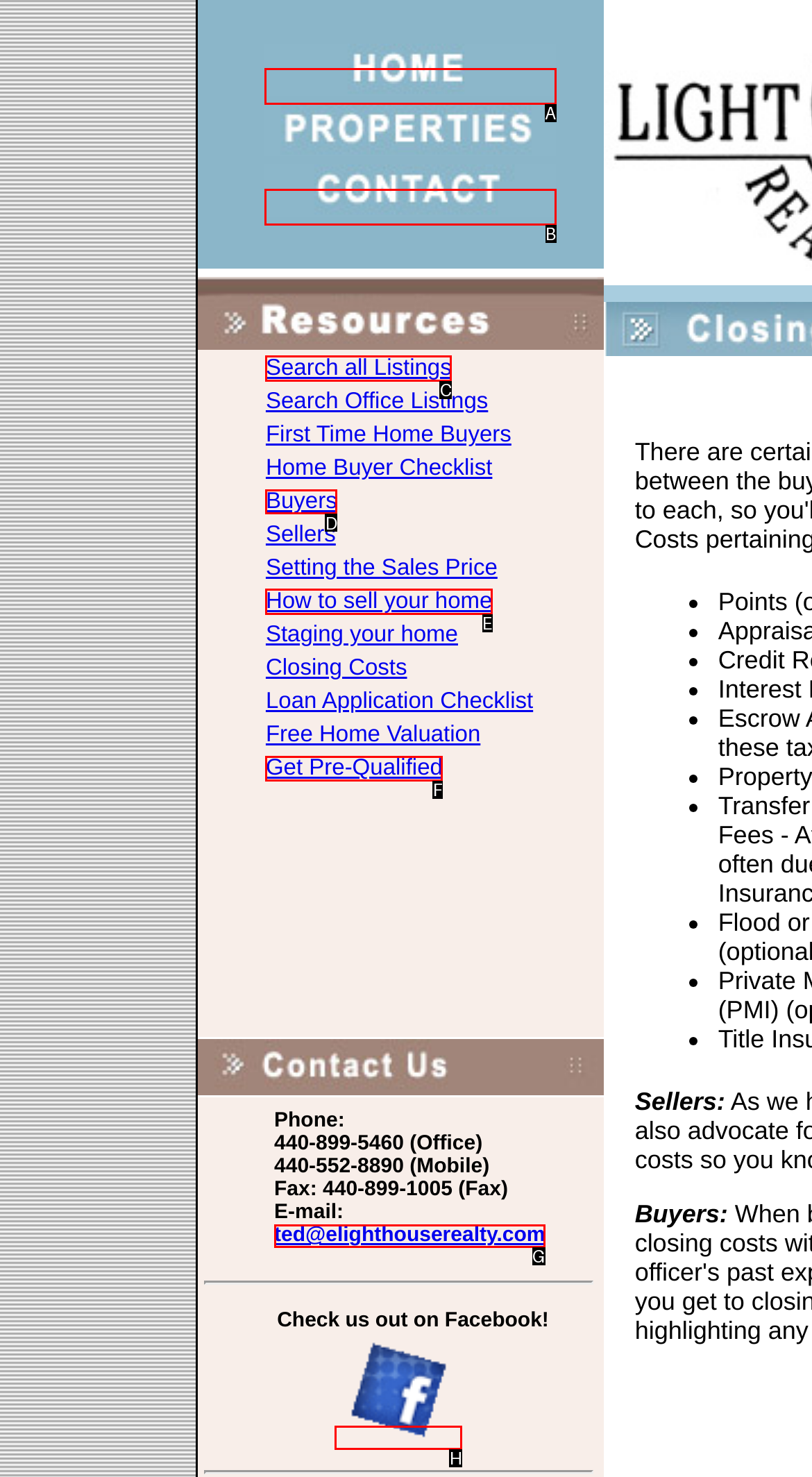Show which HTML element I need to click to perform this task: Click on Search all Listings Answer with the letter of the correct choice.

C